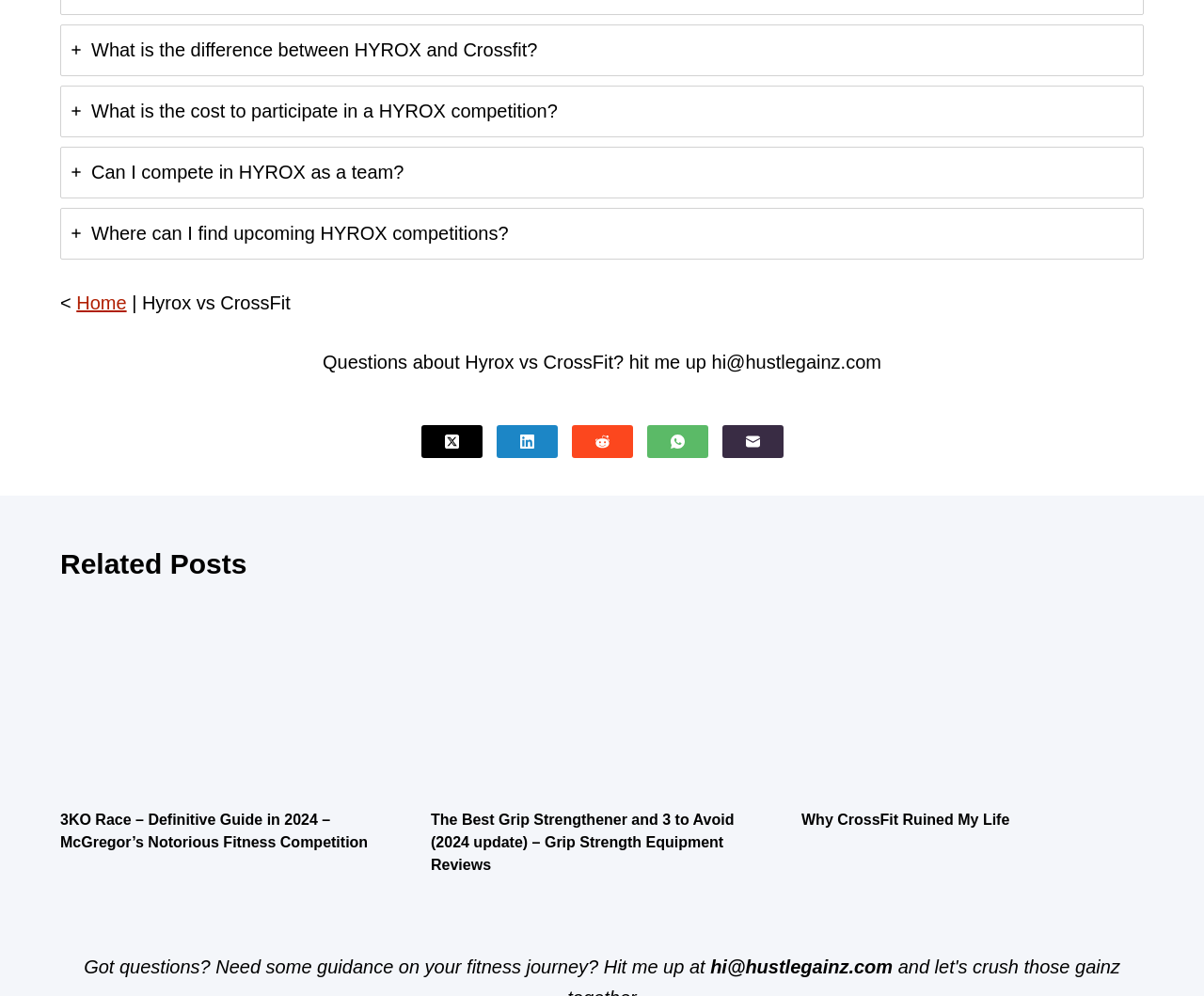Use a single word or phrase to answer this question: 
How can I contact the author of the webpage?

hi@hustlegainz.com